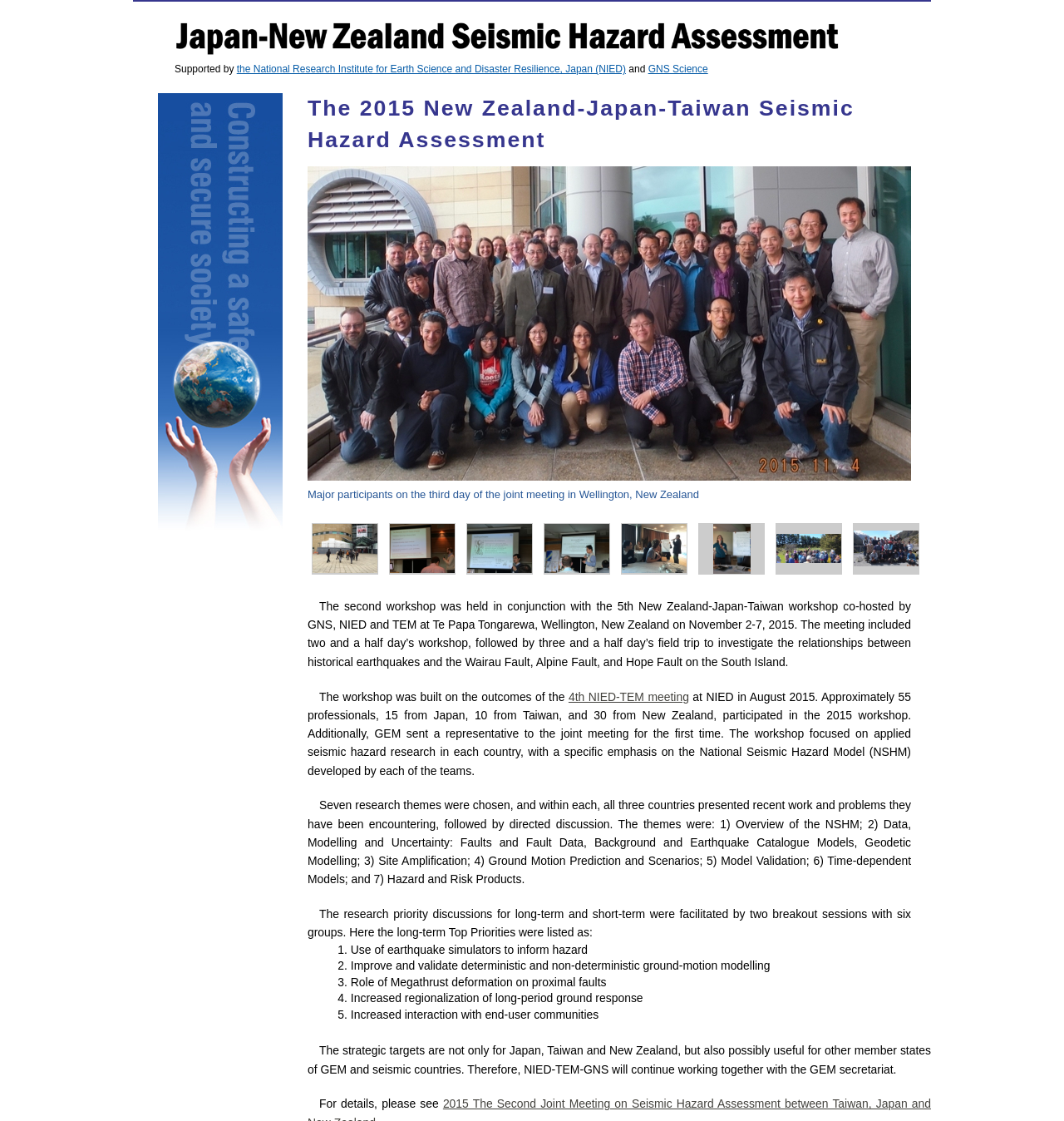Answer the following inquiry with a single word or phrase:
How many professionals participated in the 2015 workshop?

55